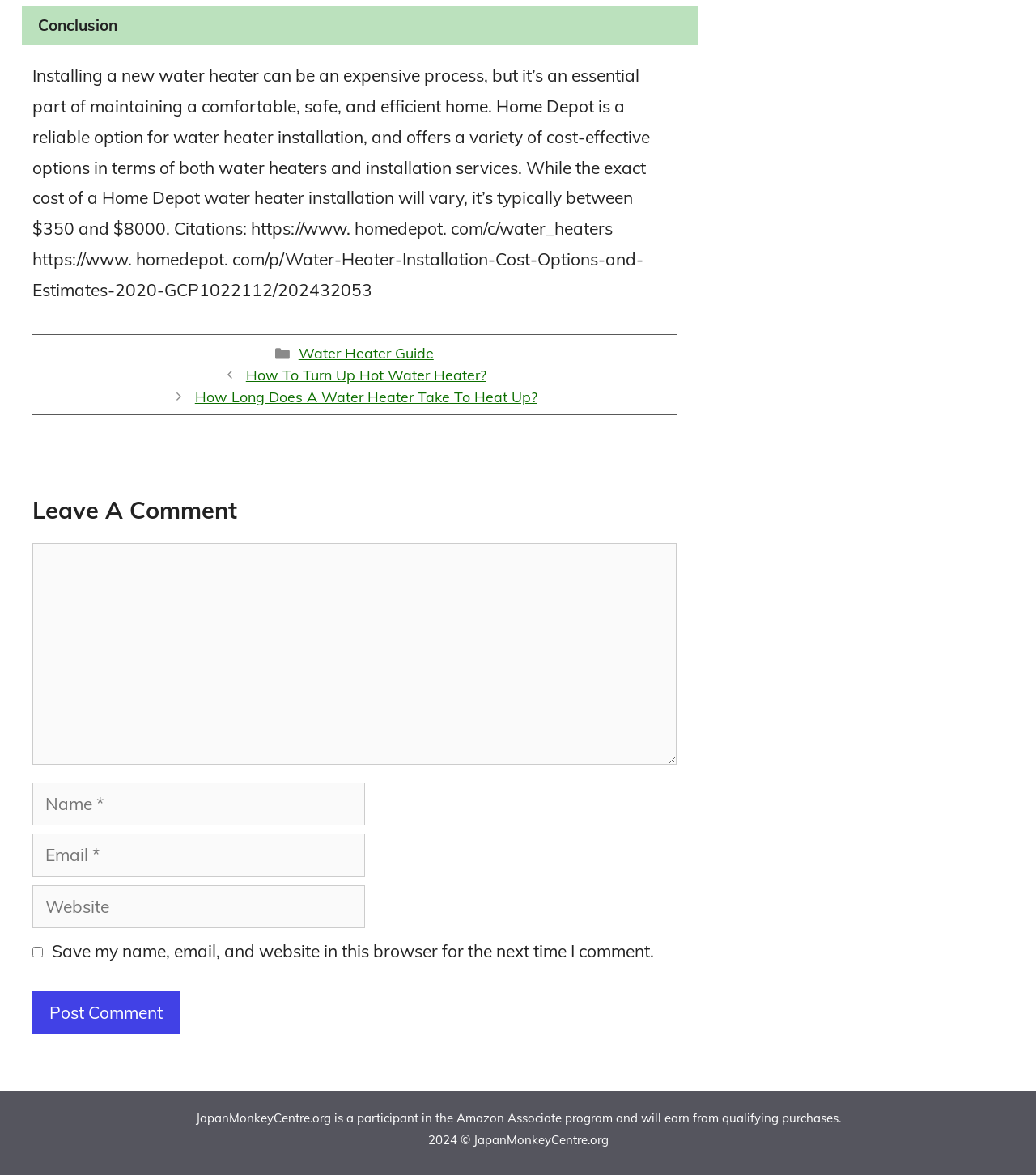Determine the bounding box coordinates of the element that should be clicked to execute the following command: "Click the 'How To Turn Up Hot Water Heater?' link".

[0.237, 0.311, 0.469, 0.326]